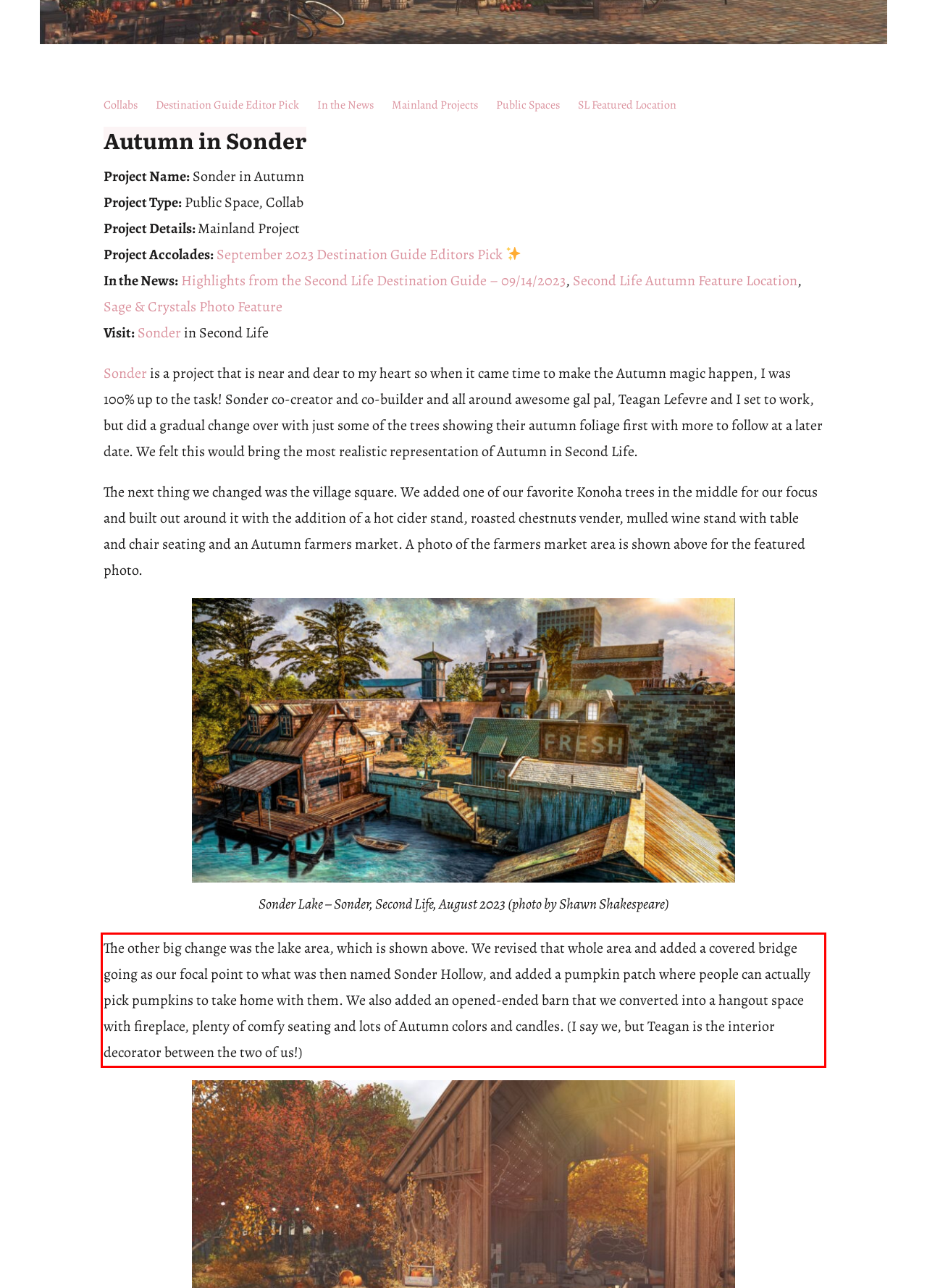You are provided with a screenshot of a webpage that includes a UI element enclosed in a red rectangle. Extract the text content inside this red rectangle.

The other big change was the lake area, which is shown above. We revised that whole area and added a covered bridge going as our focal point to what was then named Sonder Hollow, and added a pumpkin patch where people can actually pick pumpkins to take home with them. We also added an opened-ended barn that we converted into a hangout space with fireplace, plenty of comfy seating and lots of Autumn colors and candles. (I say we, but Teagan is the interior decorator between the two of us!)